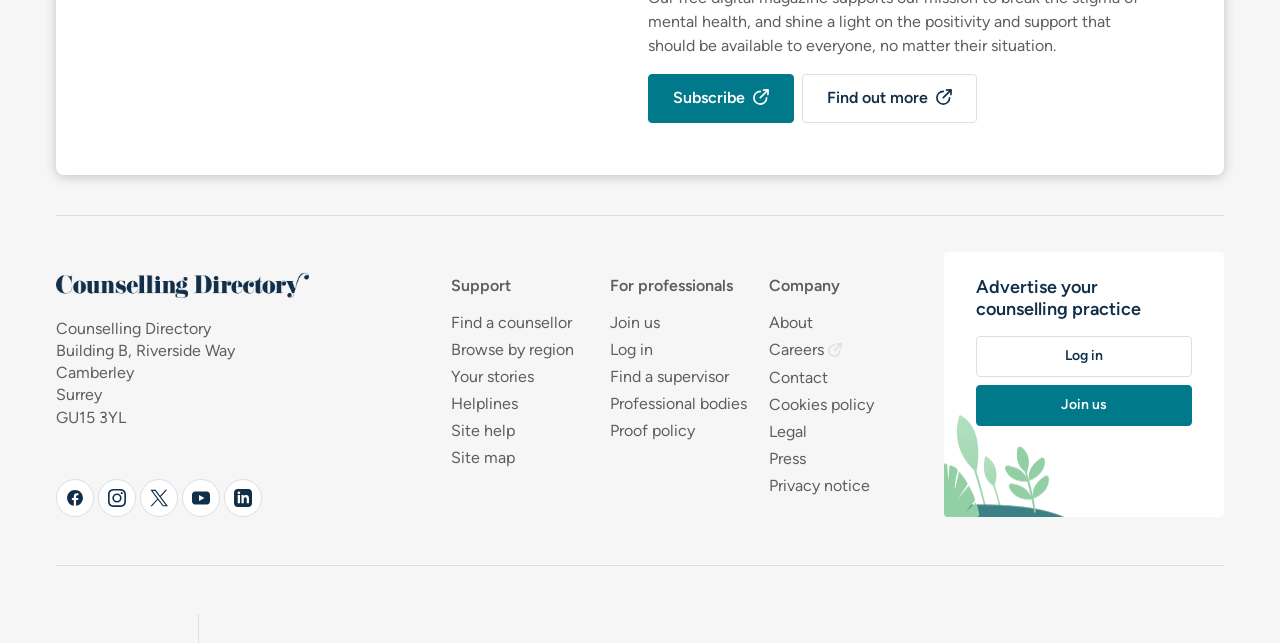Please identify the bounding box coordinates of the element's region that I should click in order to complete the following instruction: "Ask a question". The bounding box coordinates consist of four float numbers between 0 and 1, i.e., [left, top, right, bottom].

None